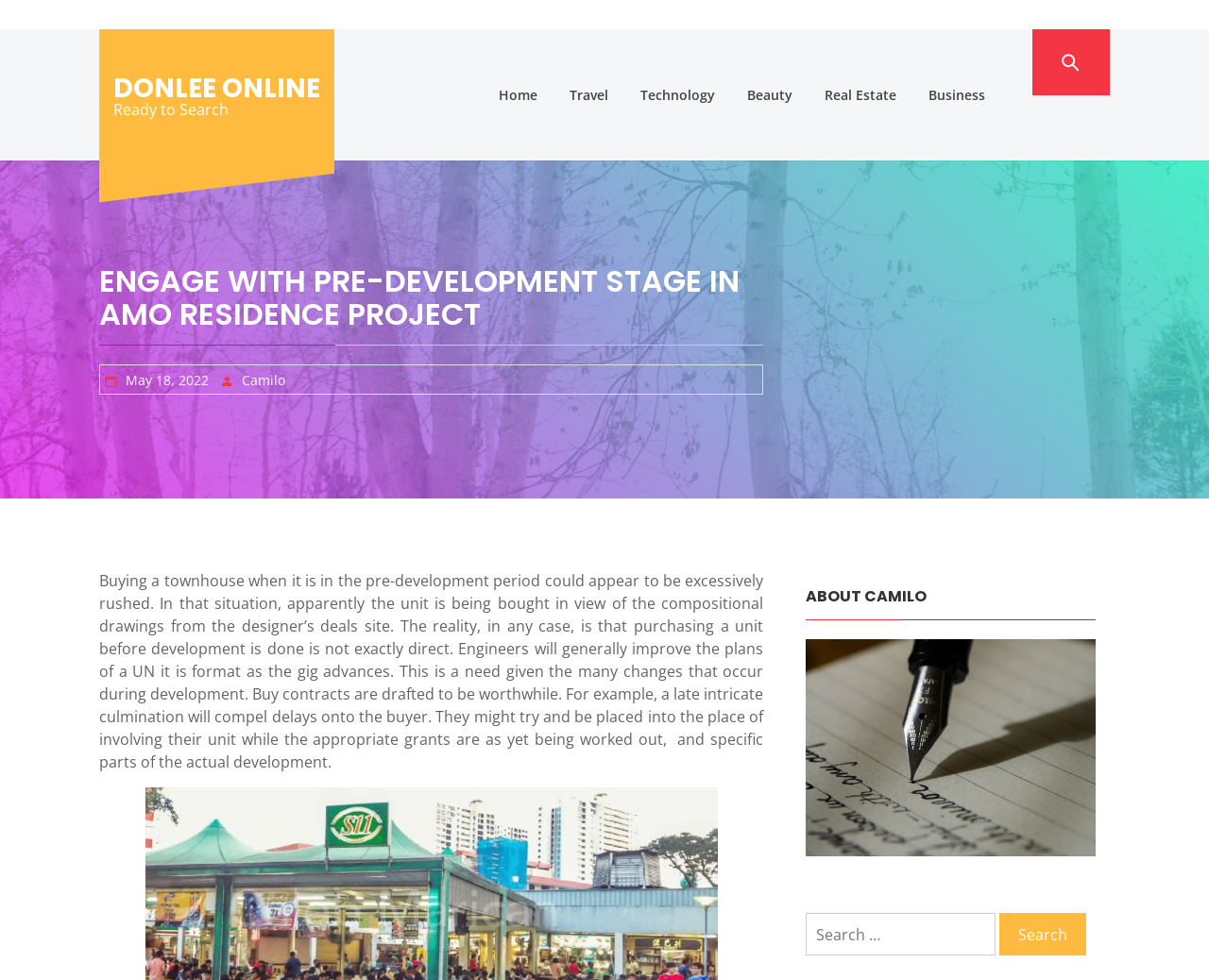Who is the author of the article?
Please use the image to provide a one-word or short phrase answer.

Camilo